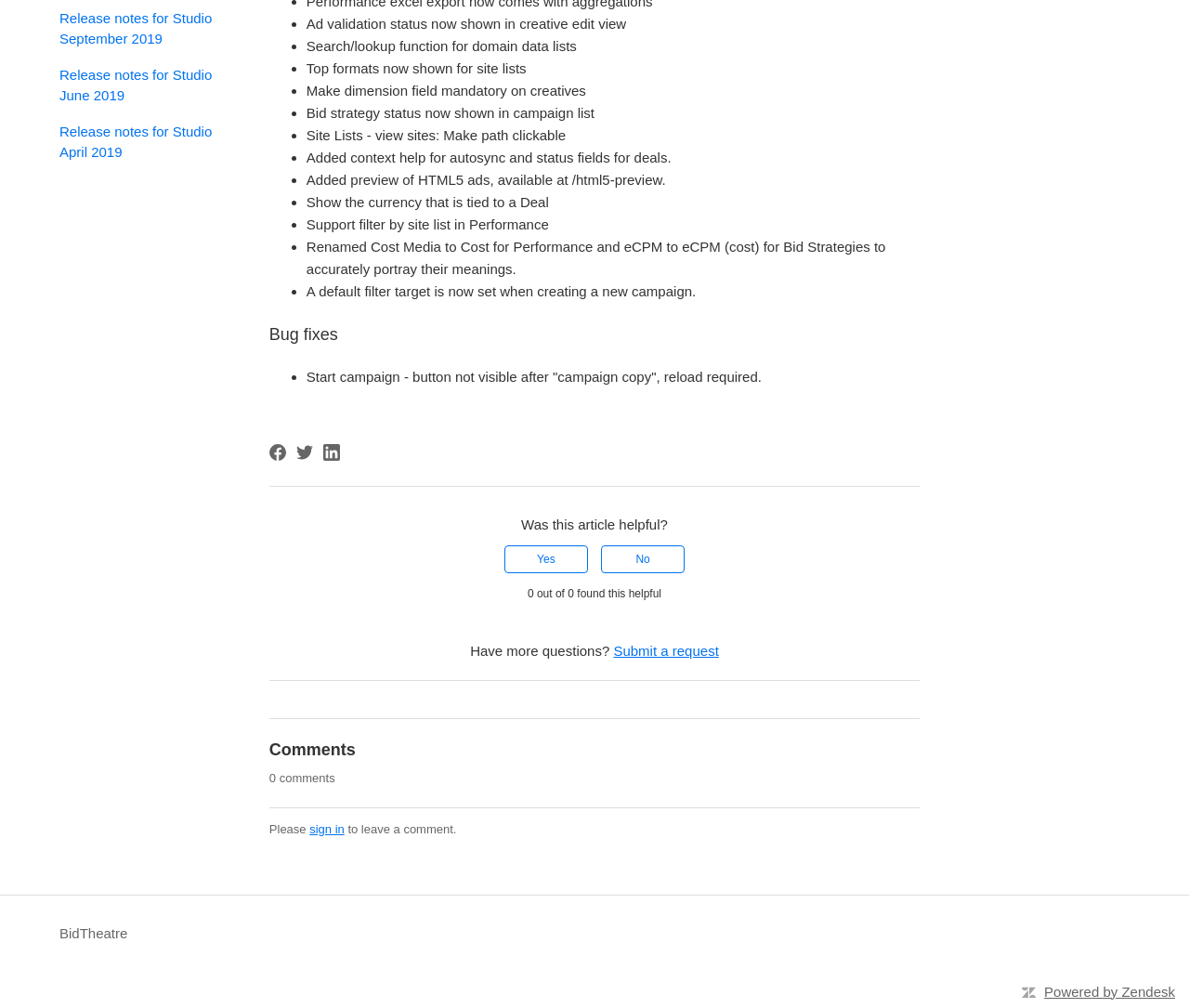Please find the bounding box for the UI element described by: "BidTheatre".

[0.05, 0.916, 0.107, 0.937]